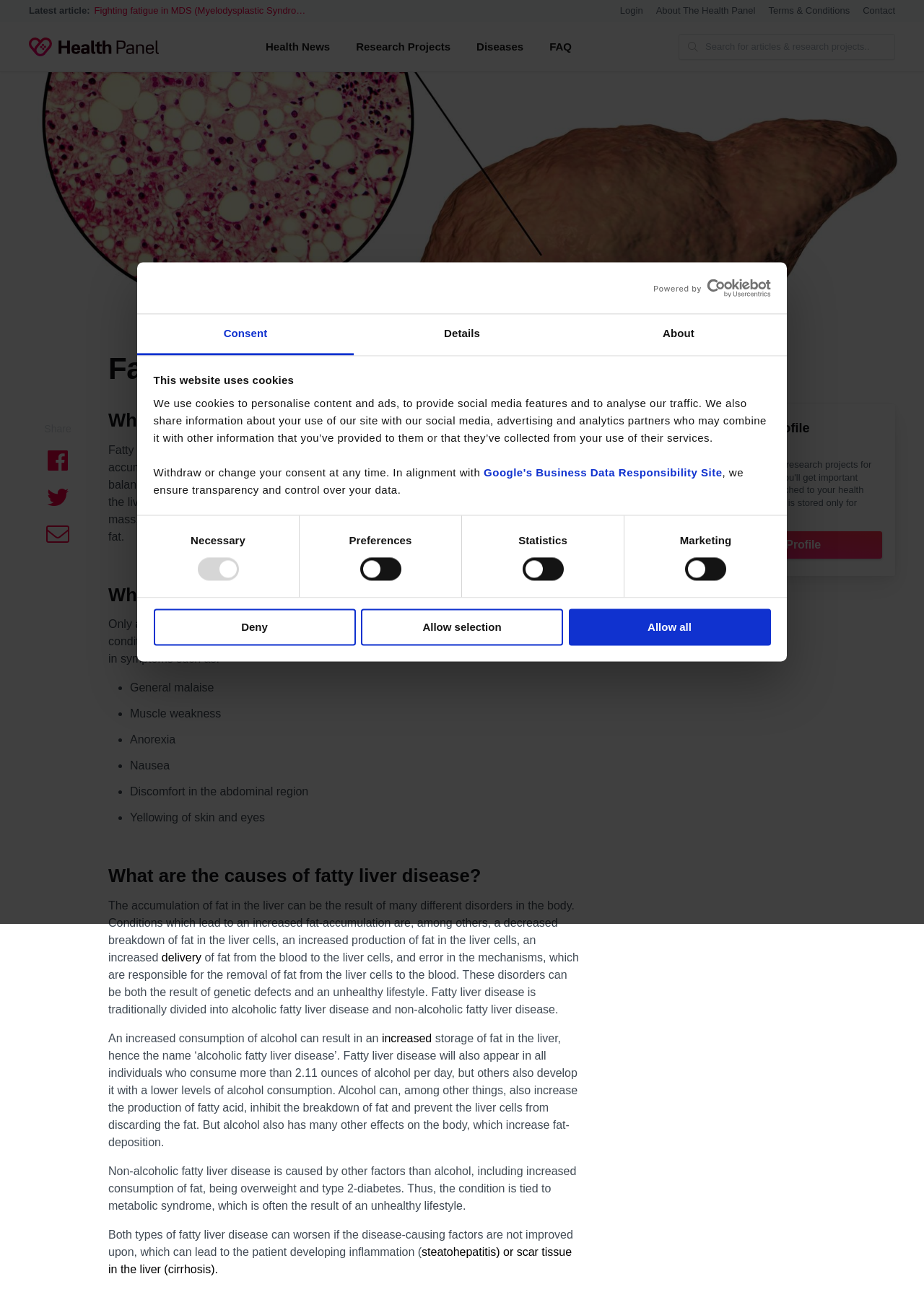From the webpage screenshot, predict the bounding box coordinates (top-left x, top-left y, bottom-right x, bottom-right y) for the UI element described here: FAQ

[0.581, 0.024, 0.633, 0.048]